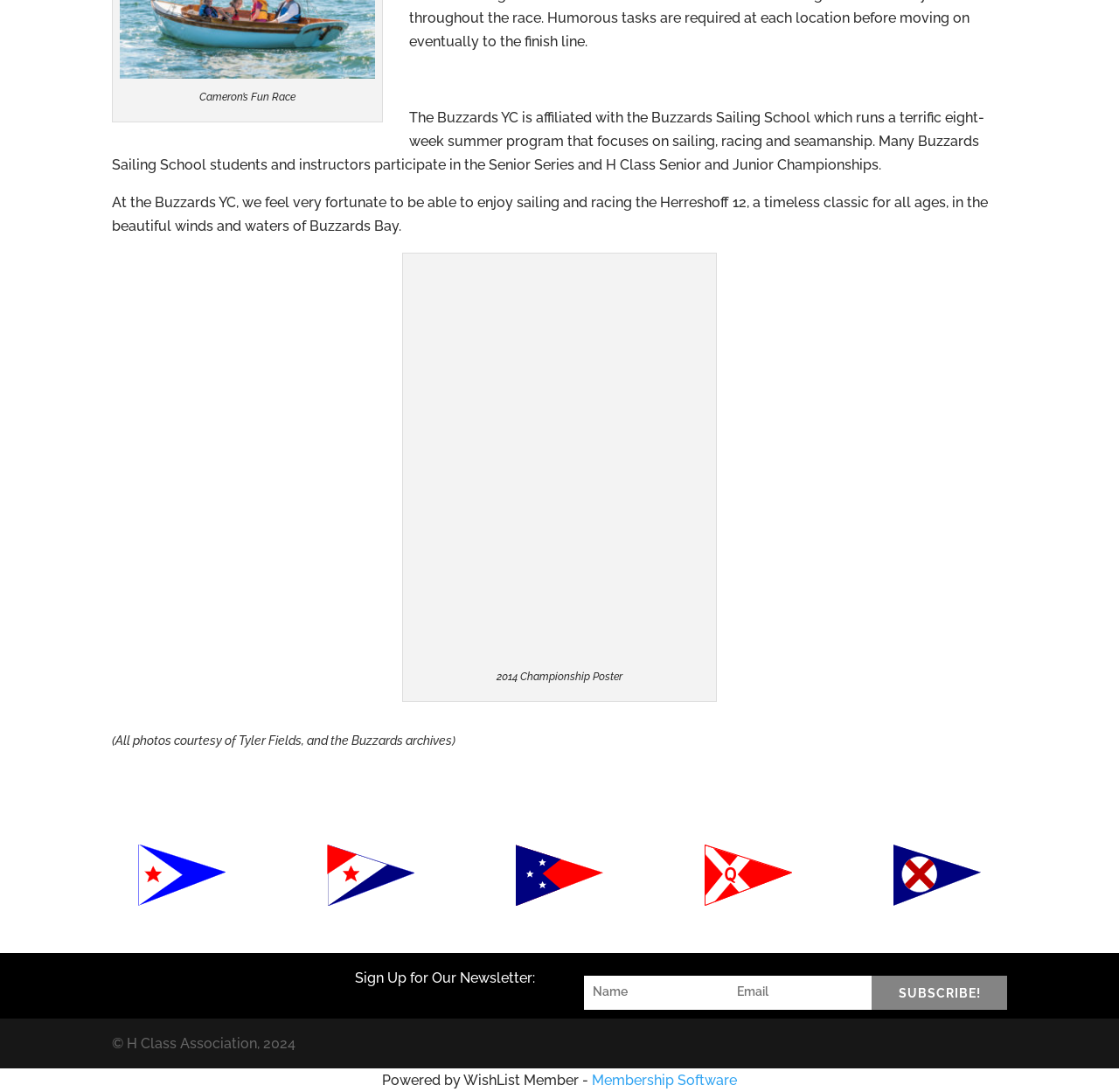Provide the bounding box coordinates of the UI element that matches the description: "Membership Software".

[0.529, 0.982, 0.659, 0.997]